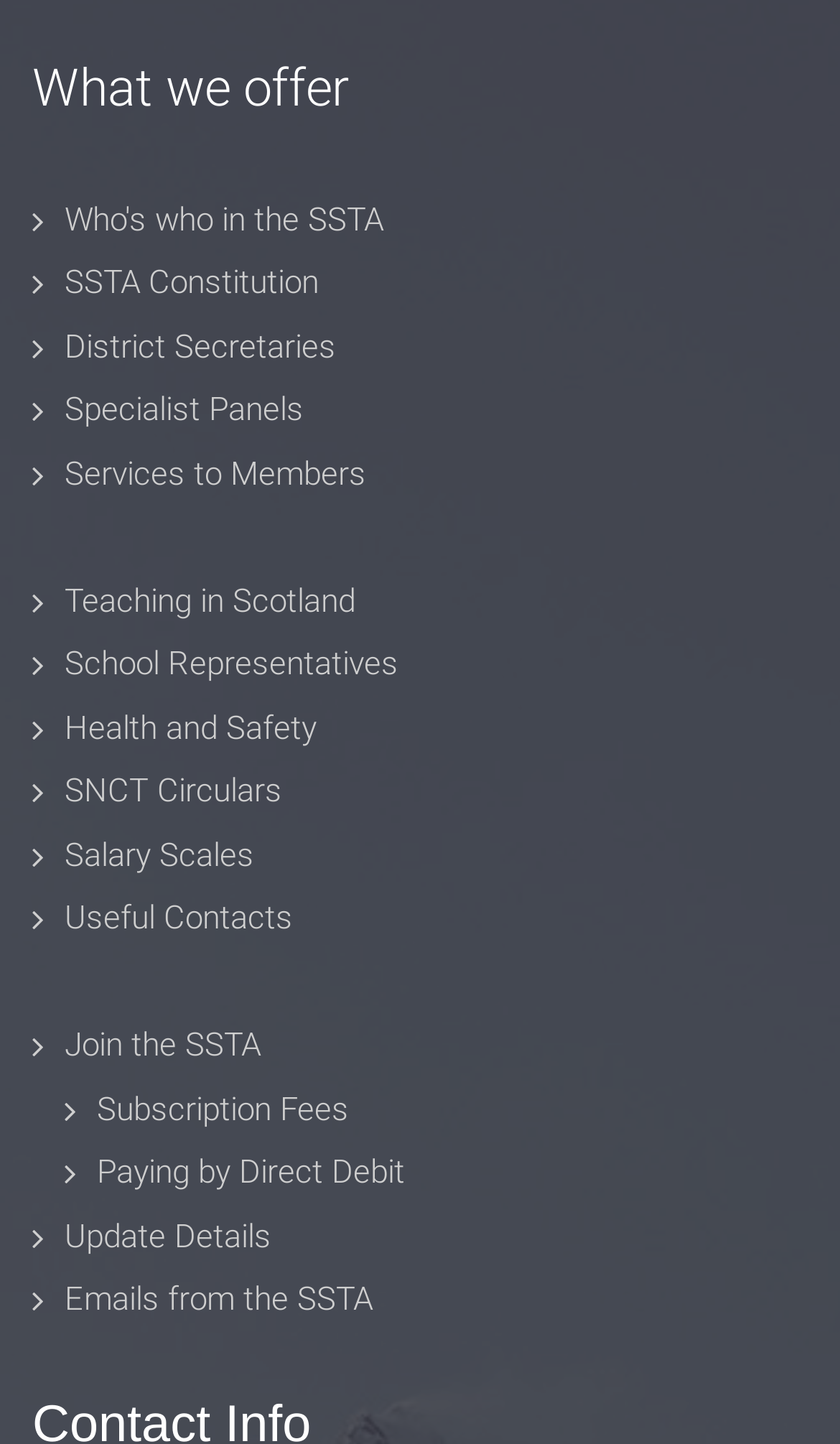Show me the bounding box coordinates of the clickable region to achieve the task as per the instruction: "Check the salary scales".

[0.077, 0.578, 0.303, 0.605]